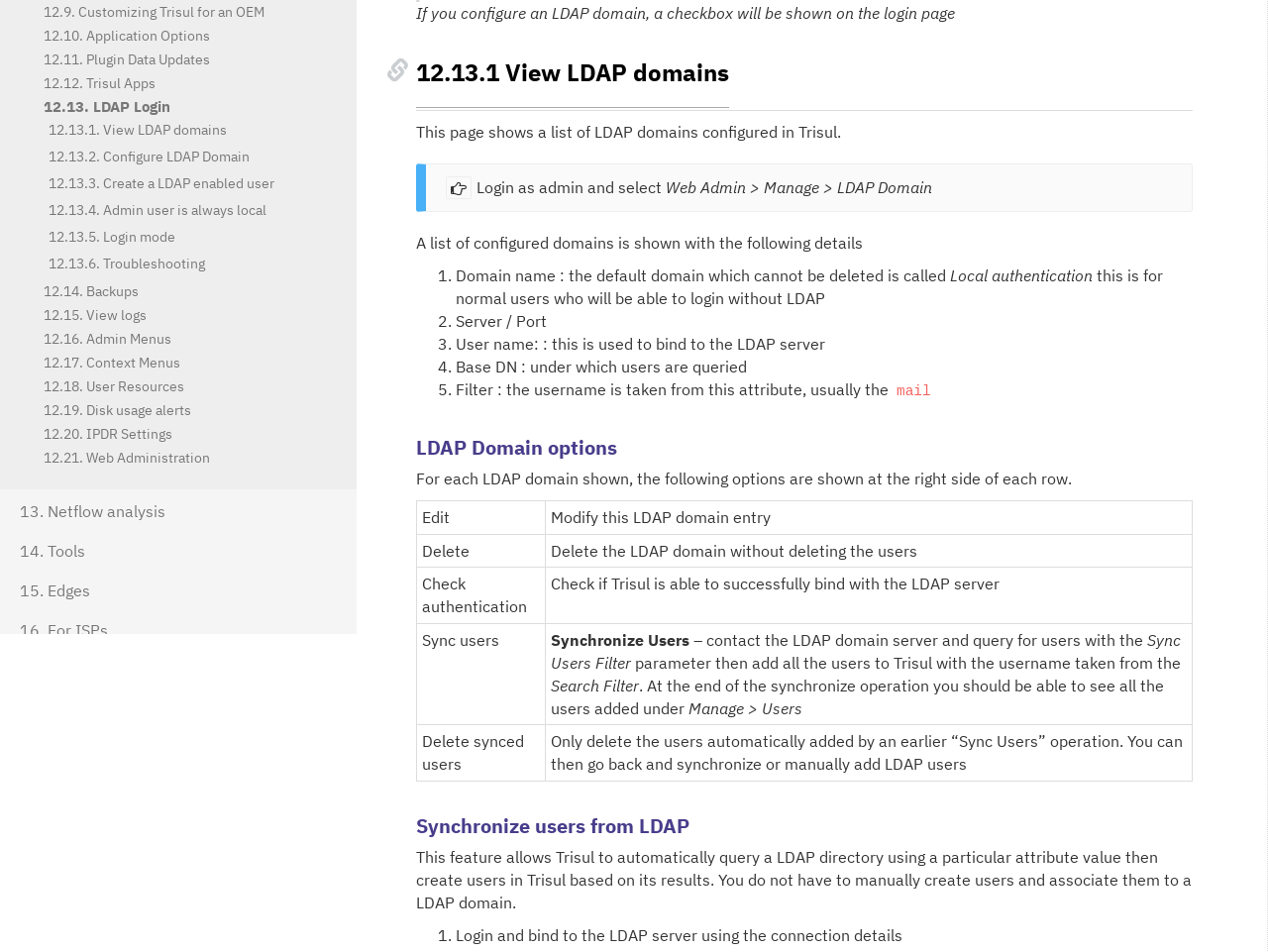Predict the bounding box of the UI element based on this description: "12.13.1. View LDAP domains".

[0.004, 0.014, 0.281, 0.036]